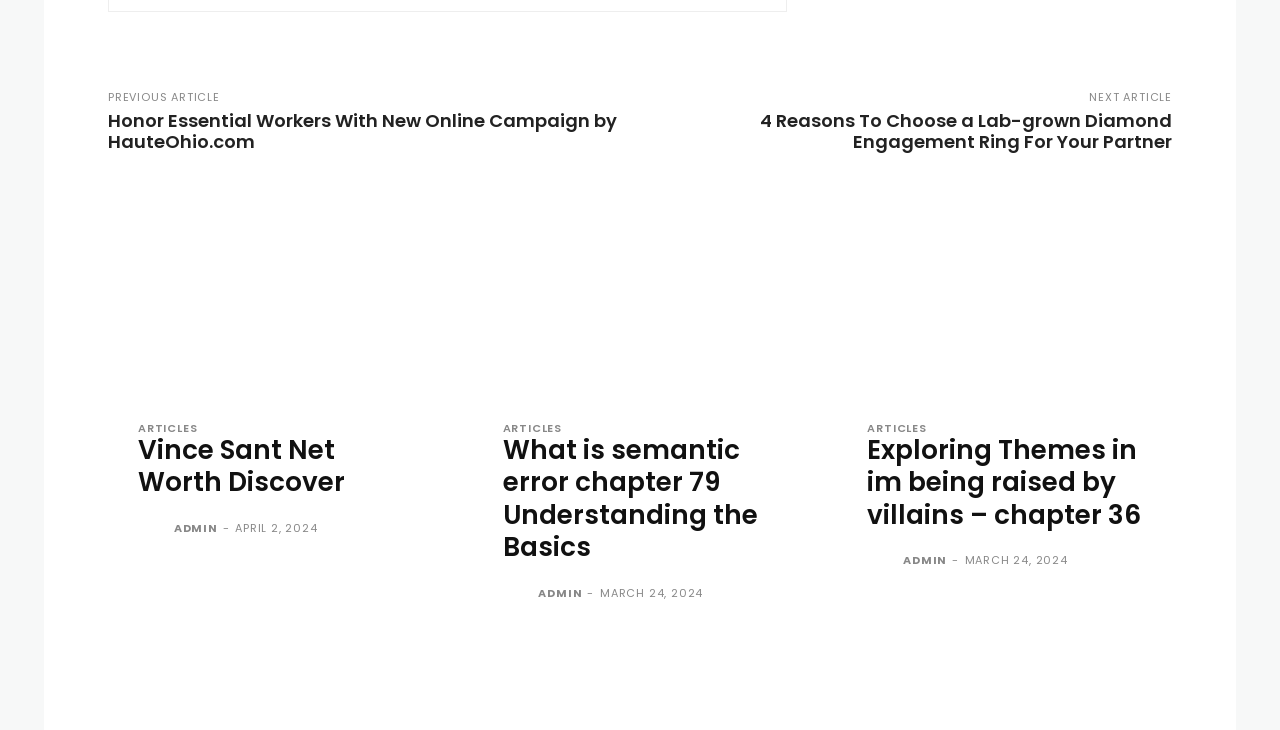Specify the bounding box coordinates (top-left x, top-left y, bottom-right x, bottom-right y) of the UI element in the screenshot that matches this description: Admin

[0.706, 0.801, 0.74, 0.823]